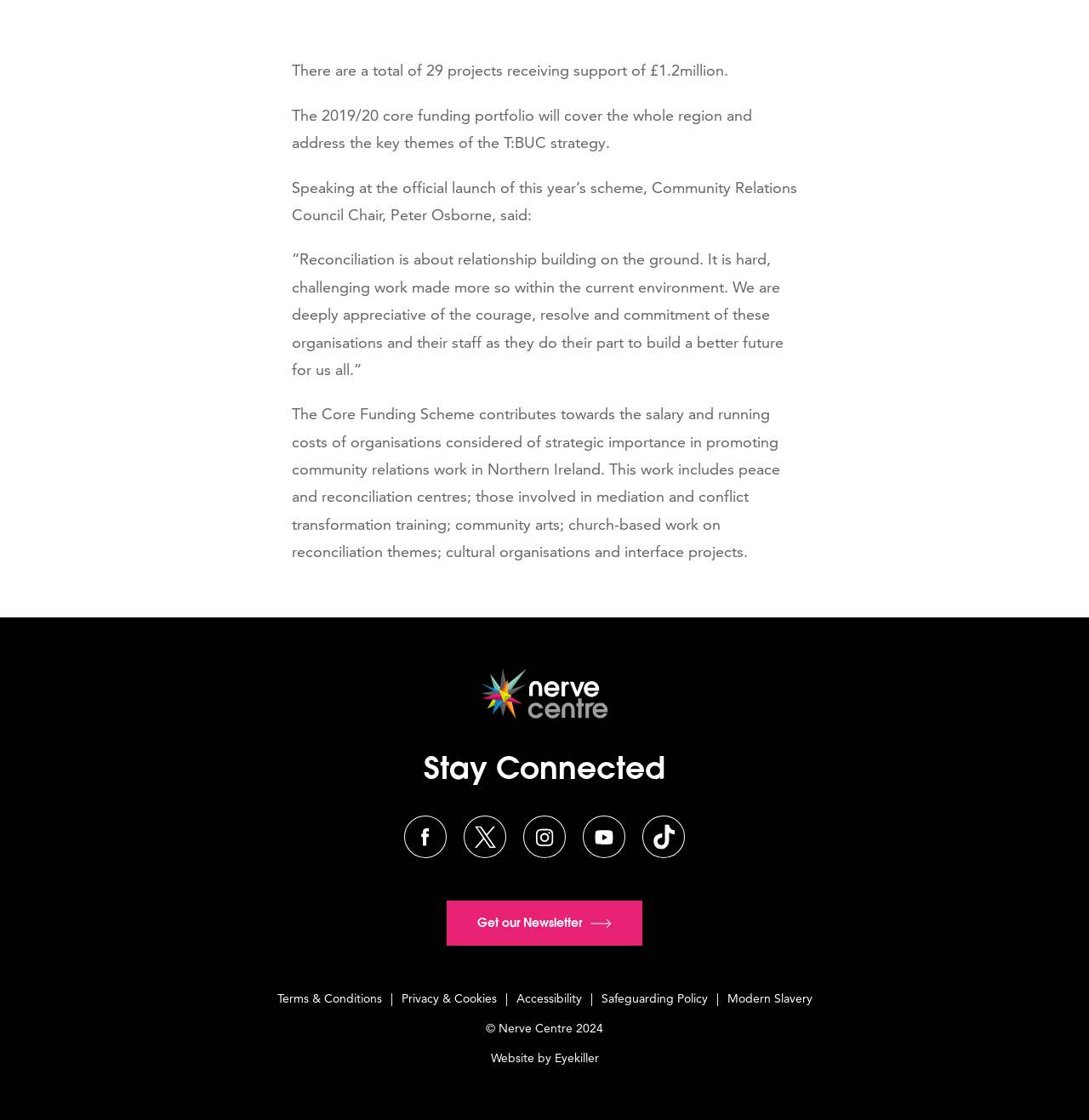Highlight the bounding box of the UI element that corresponds to this description: "Safeguarding Policy".

[0.552, 0.884, 0.65, 0.898]